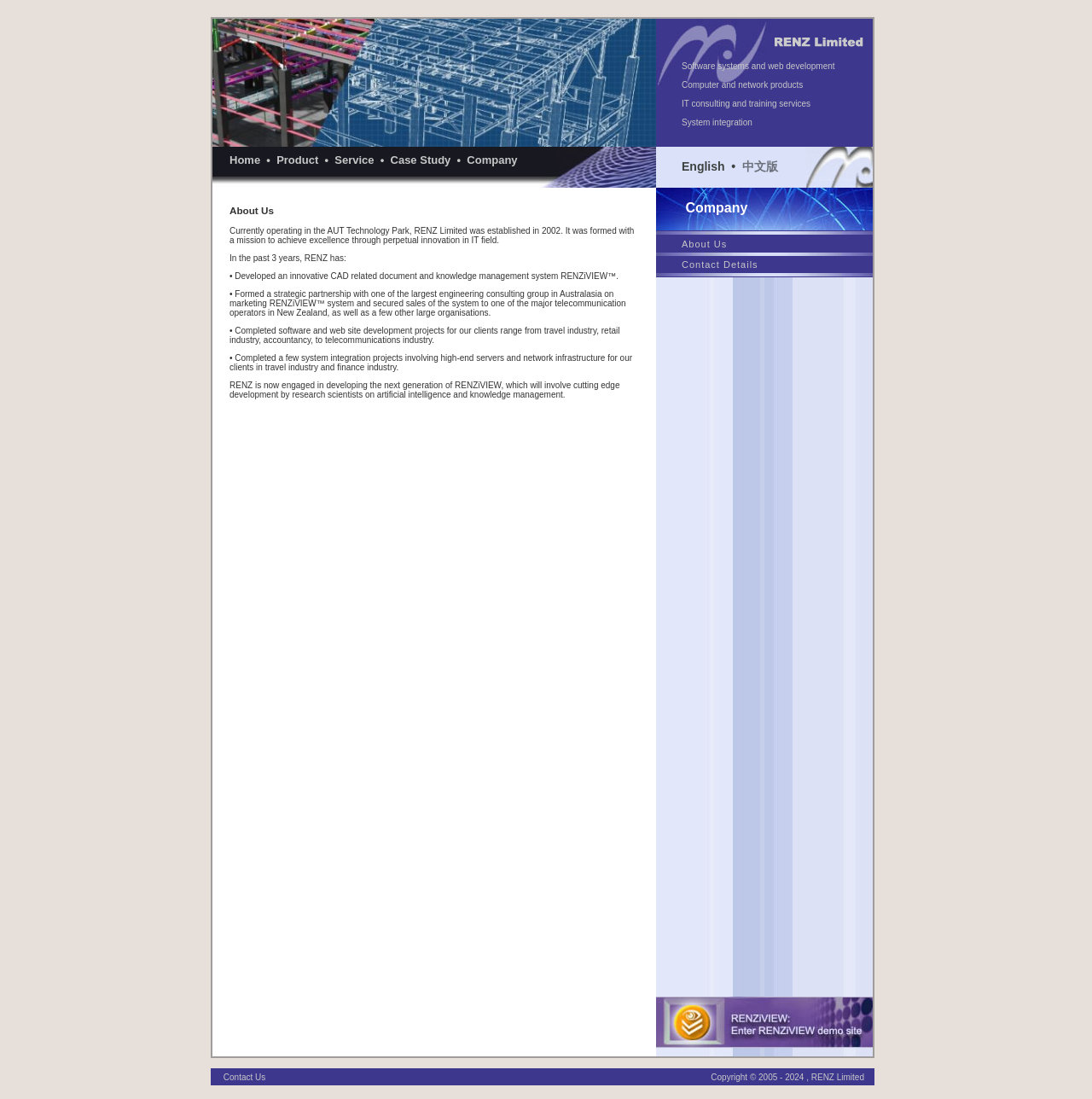What is the company name?
Provide an in-depth and detailed explanation in response to the question.

The company name can be found in the 'About Us' section, which states 'RENZ Limited was established in 2002.'